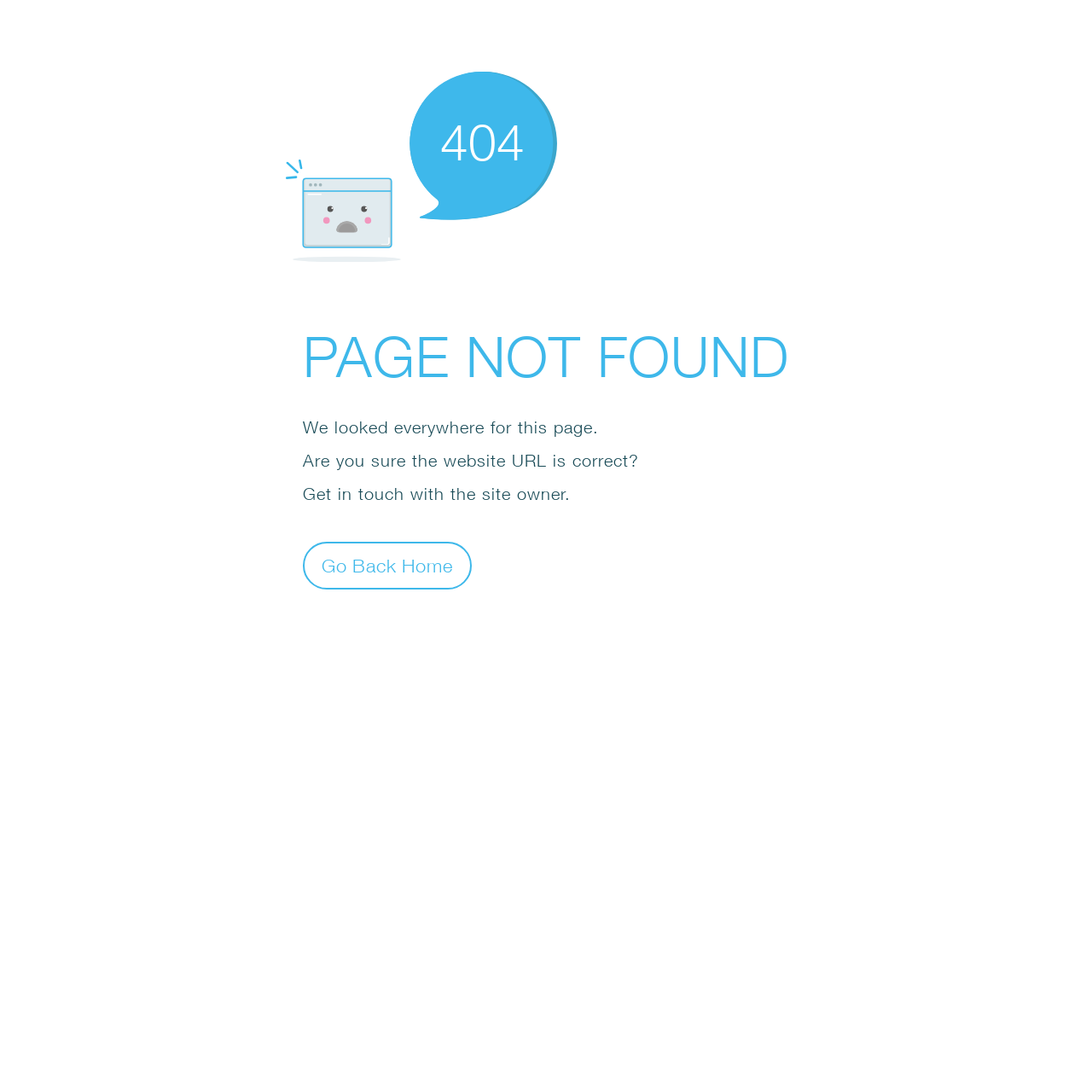Who to contact for help?
Please answer the question with a detailed and comprehensive explanation.

The webpage suggests contacting the site owner for help, as indicated by the static text 'Get in touch with the site owner.' which is displayed below the error message.